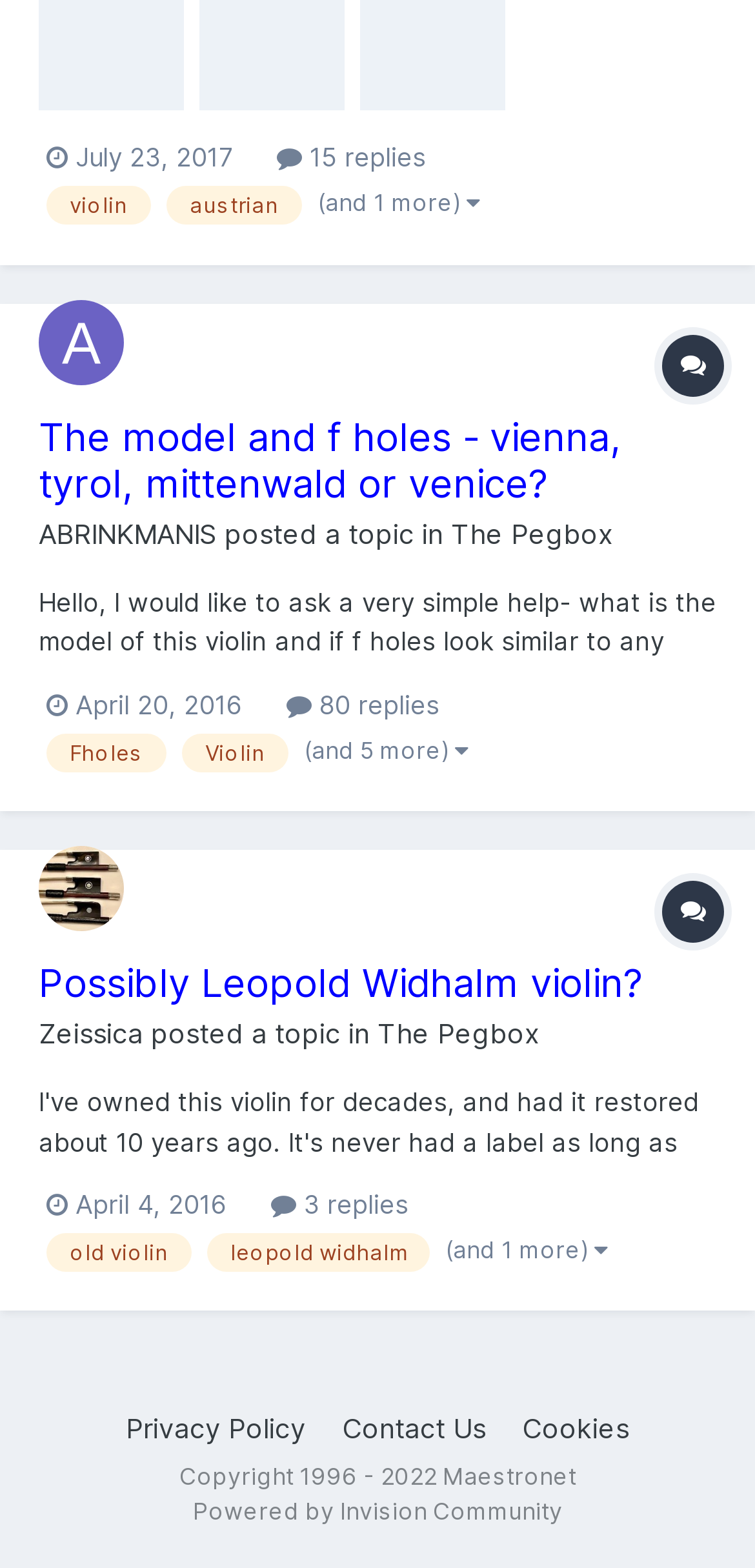Please specify the bounding box coordinates of the region to click in order to perform the following instruction: "Visit the 'Scopus' website".

None